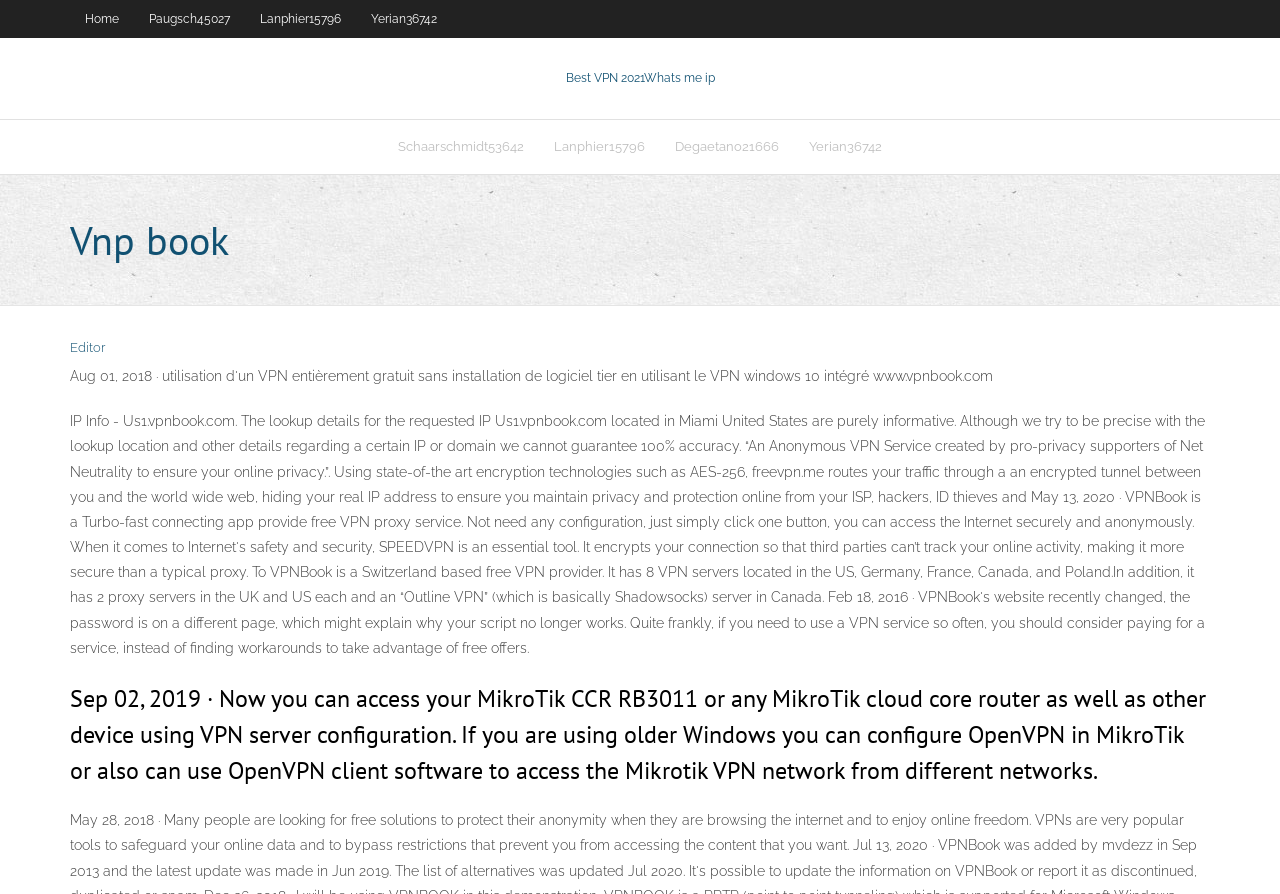Based on the element description: "Paugsch45027", identify the UI element and provide its bounding box coordinates. Use four float numbers between 0 and 1, [left, top, right, bottom].

[0.105, 0.0, 0.191, 0.042]